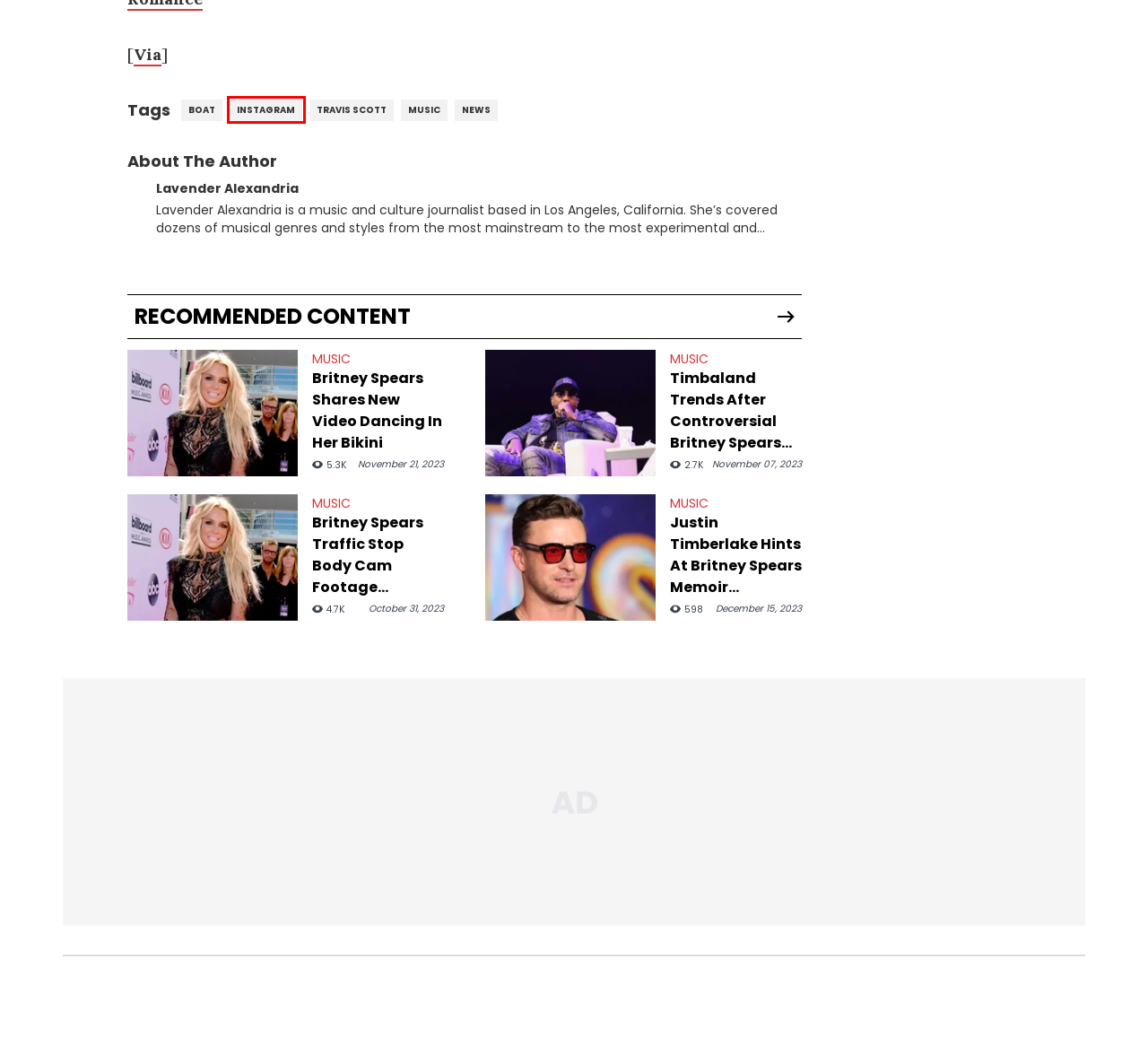You are presented with a screenshot of a webpage containing a red bounding box around a particular UI element. Select the best webpage description that matches the new webpage after clicking the element within the bounding box. Here are the candidates:
A. Justin Timberlake Hints At Britney Spears Memoir Backlash During Recent Performance
B. Timbaland Trends After Controversial Britney Spears And Justin Timberlake Comments
C. instagram - HotNewHipHop
D. Staff & Writers - HotNewHipHop
E. boat - HotNewHipHop
F. Britney Spears Shares New Video Dancing In Her Bikini
G. Travis Scott - HotNewHipHop
H. Britney Spears Traffic Stop Body Cam Footage Emerges: Watch

C